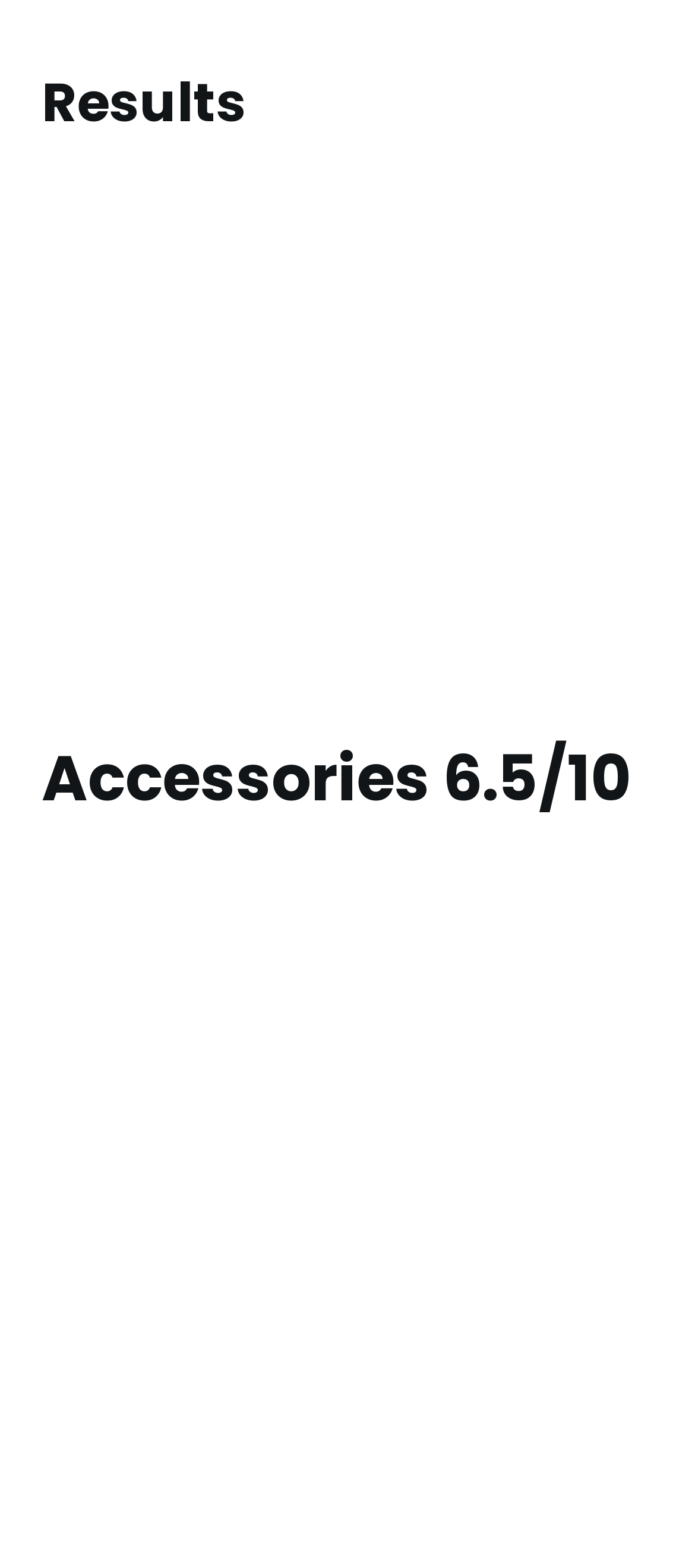With reference to the image, please provide a detailed answer to the following question: How many accessories are shown?

There are three accessories shown, which are the pizza pan, wire rack, and crumb tray, each with its own image and caption.